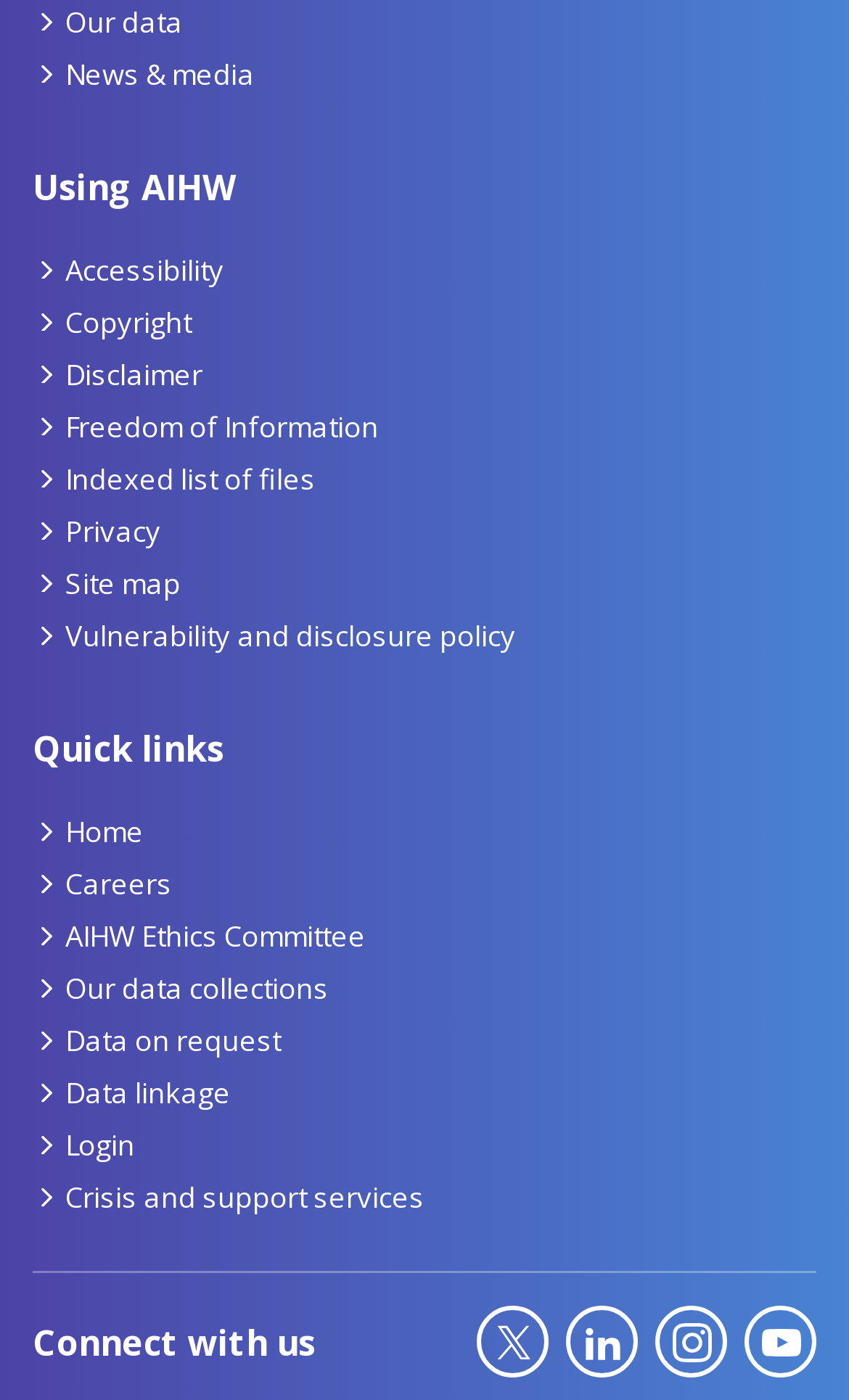What is the second link in the 'Using AIHW' section?
From the image, respond with a single word or phrase.

Accessibility